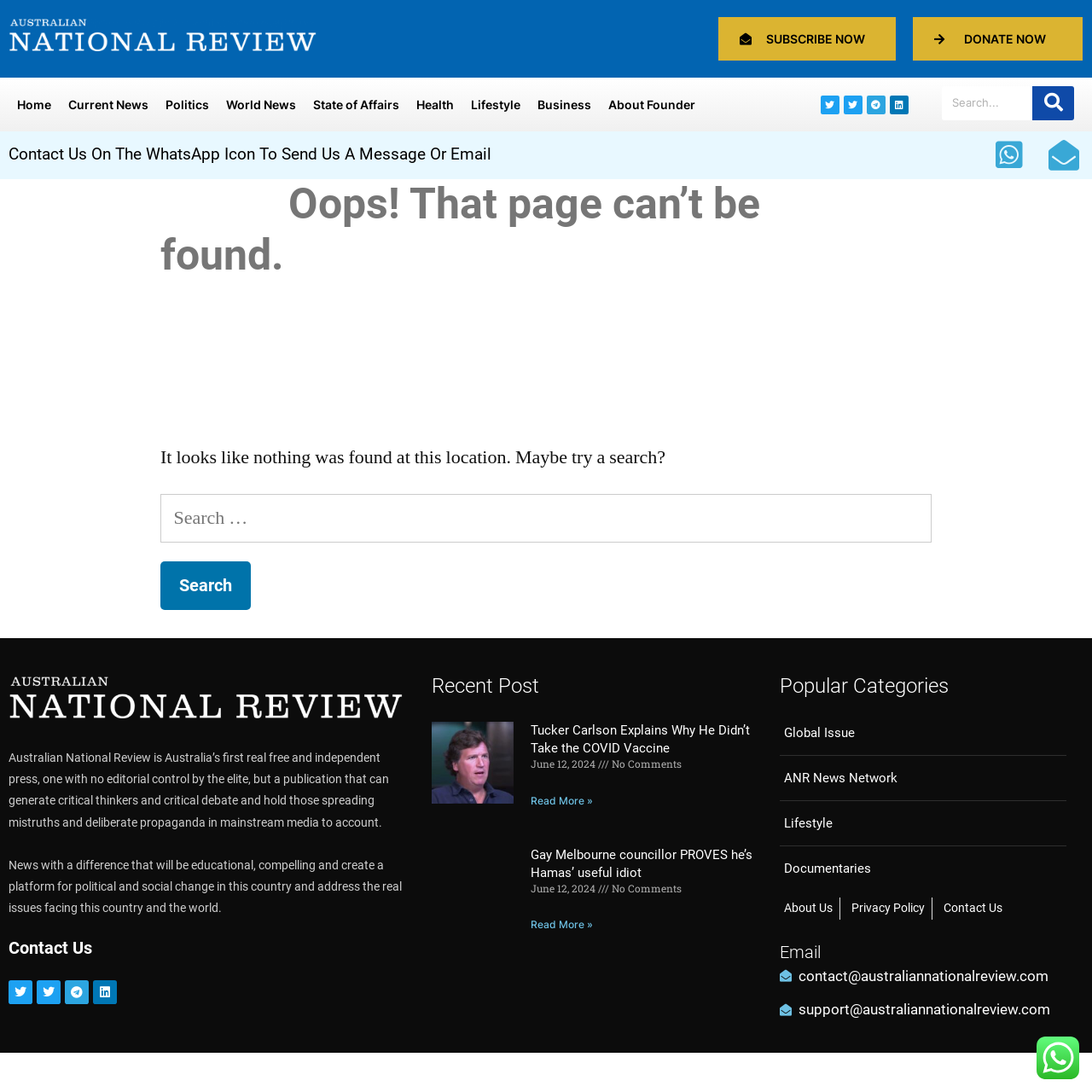Identify the bounding box coordinates necessary to click and complete the given instruction: "Search for something".

[0.862, 0.079, 0.984, 0.11]